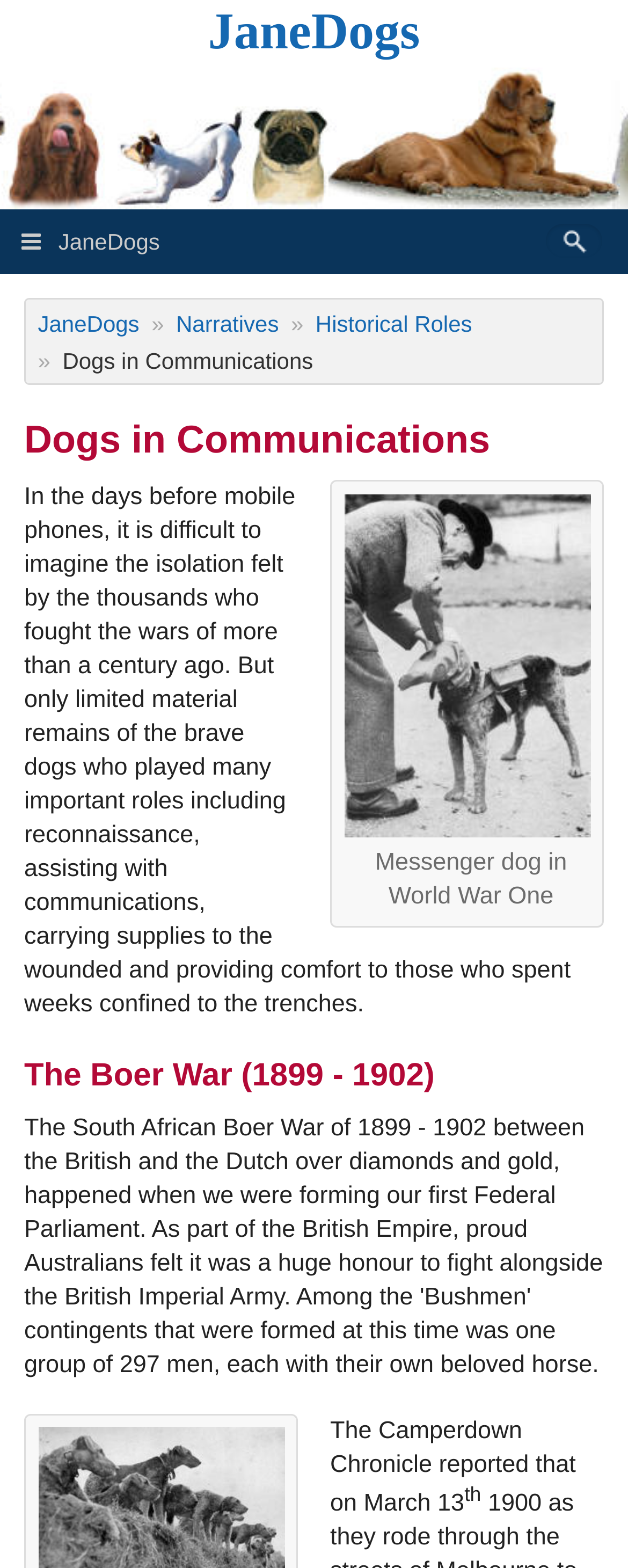Identify the bounding box coordinates of the area you need to click to perform the following instruction: "Read Directors News".

None